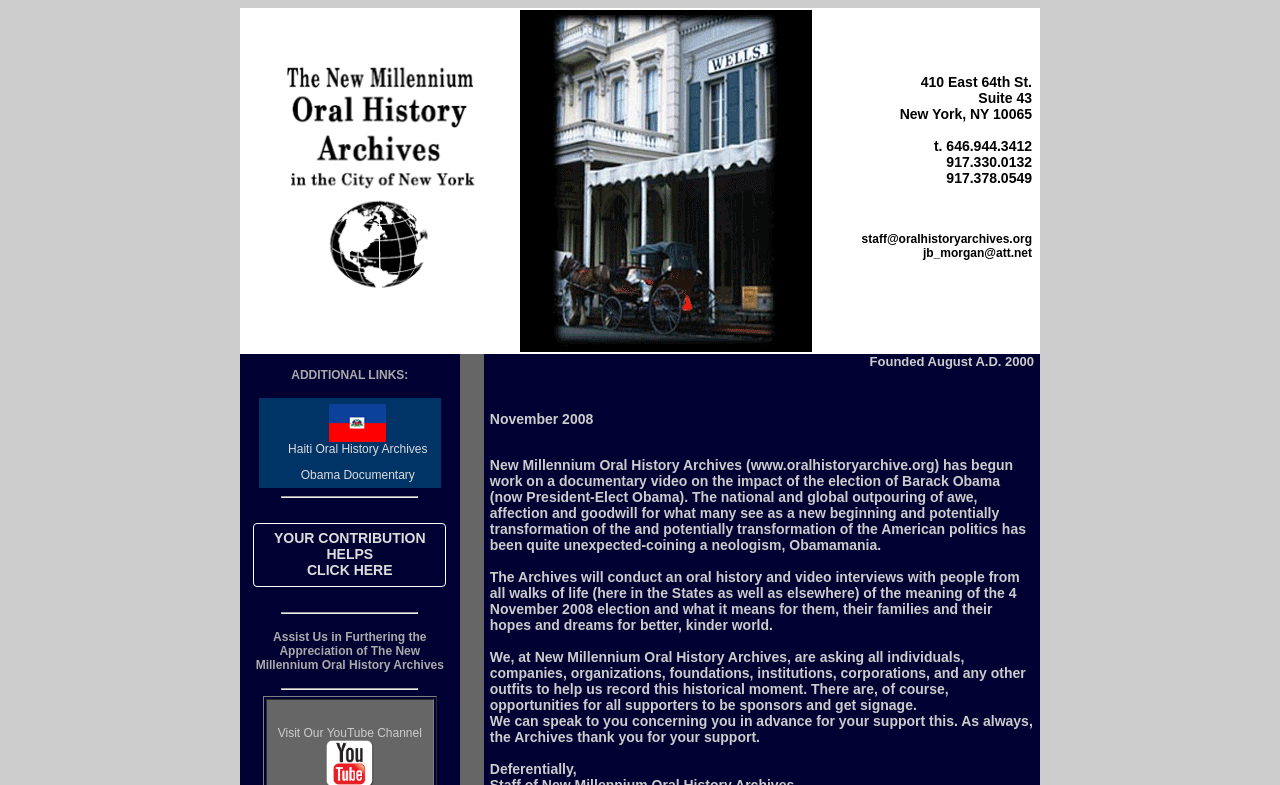Provide a thorough description of the webpage you see.

The webpage is about the New Millennium Oral History Archives, specifically focusing on the election of Barack Obama. At the top, there is a table with three grid cells. The first cell contains a link to "Oral History Archives" with an accompanying image. The second cell has an image, and the third cell displays the address and contact information of the organization, including phone numbers and email addresses.

Below the table, there are several sections. The first section has a heading "ADDITIONAL LINKS" and contains two links: "Haiti Haiti Oral History Archives" with an image, and "Obama Documentary". These links are separated by a horizontal separator line.

The next section has a link "YOUR CONTRIBUTION HELPS CLICK HERE" and is followed by another horizontal separator line. Then, there is a heading "Assist Us in Furthering the Appreciation of The New Millennium Oral History Archives".

Further down, there is a section with a heading "Founded August A.D. 2000" and contains a long paragraph of text describing the purpose of the New Millennium Oral History Archives, including conducting oral history and video interviews with people from all walks of life about the 2008 election. The text also mentions opportunities for supporters to be sponsors and get signage. The section ends with a message of gratitude from the Archives.

Throughout the webpage, there are several images, including an image of "Oral History Archives" and an image of "Haiti". The layout is organized, with clear headings and concise text, making it easy to navigate and understand the content.